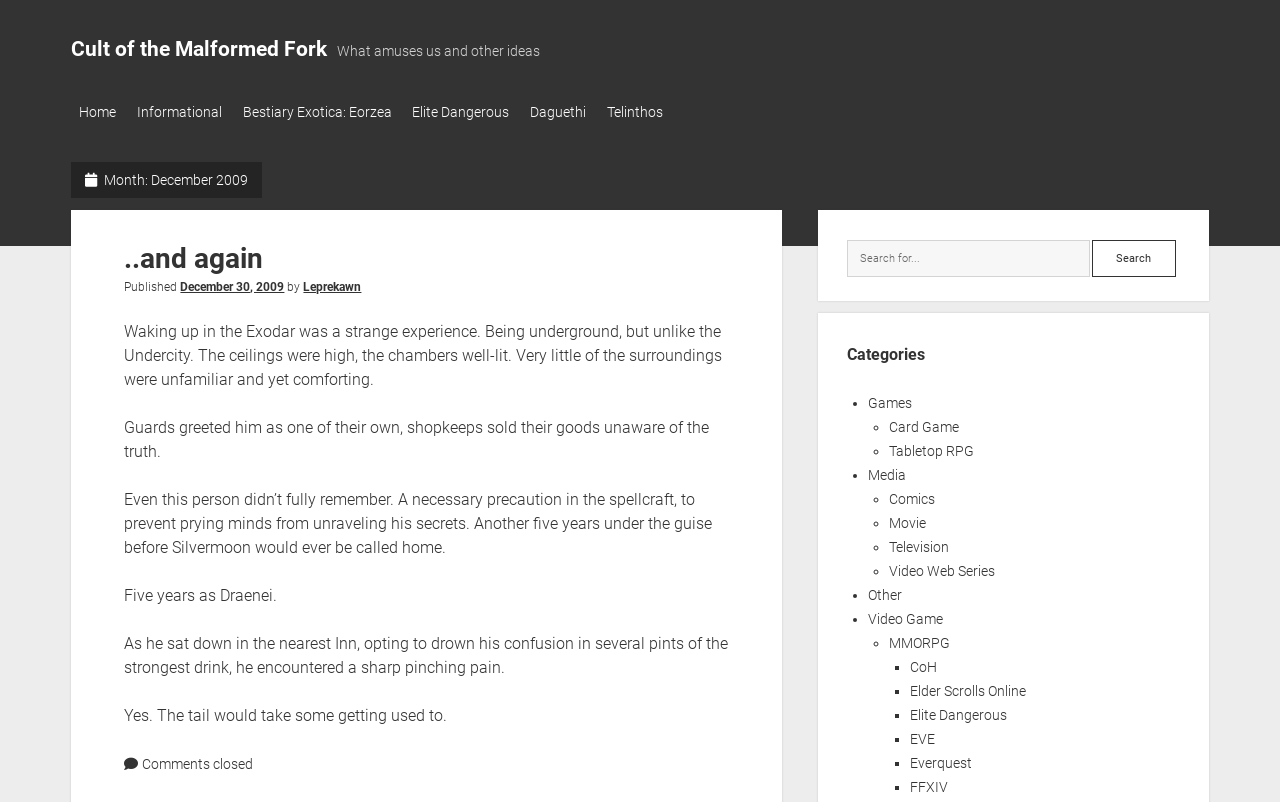Identify the bounding box coordinates of the part that should be clicked to carry out this instruction: "Explore the 'MMORPG' subcategory".

[0.695, 0.785, 0.742, 0.805]